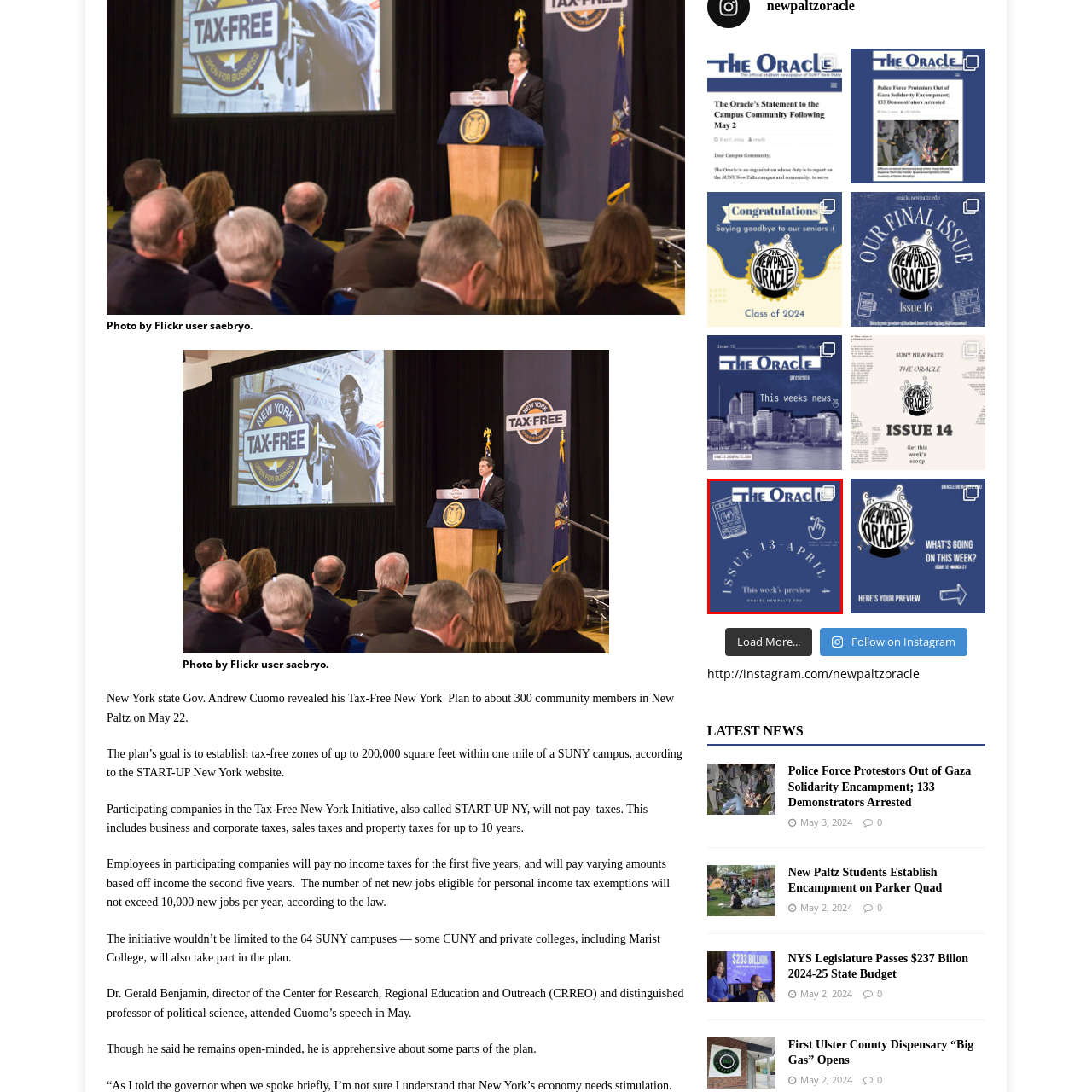What is the purpose of the URL at the bottom?
Inspect the image inside the red bounding box and provide a detailed answer drawing from the visual content.

The URL 'oracle.newpaltz.edu' is placed at the bottom of the graphic, and its purpose is to direct readers to the publication's website, where they can find more information about the publication and its content.